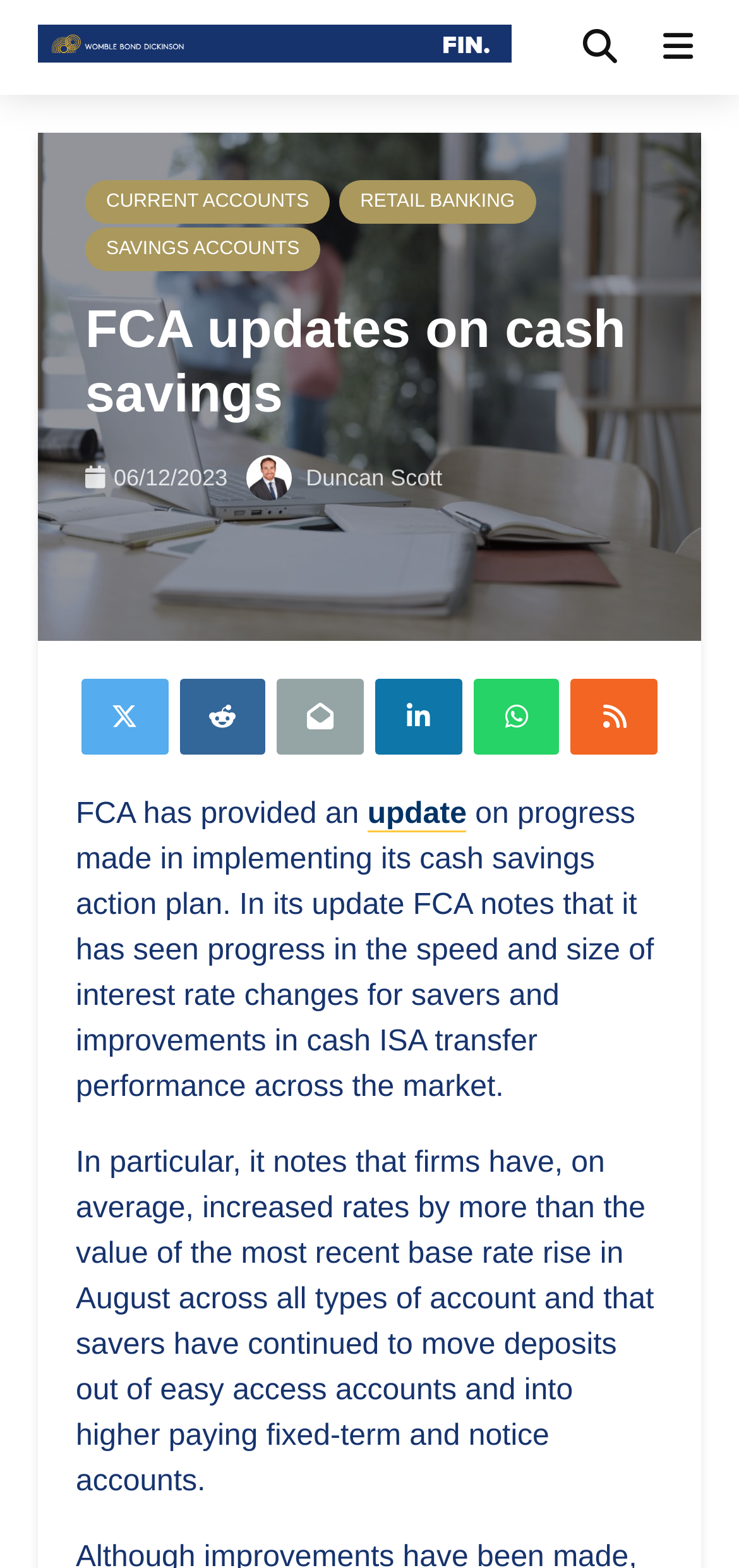How many types of accounts are mentioned in the article?
Look at the image and answer the question with a single word or phrase.

three